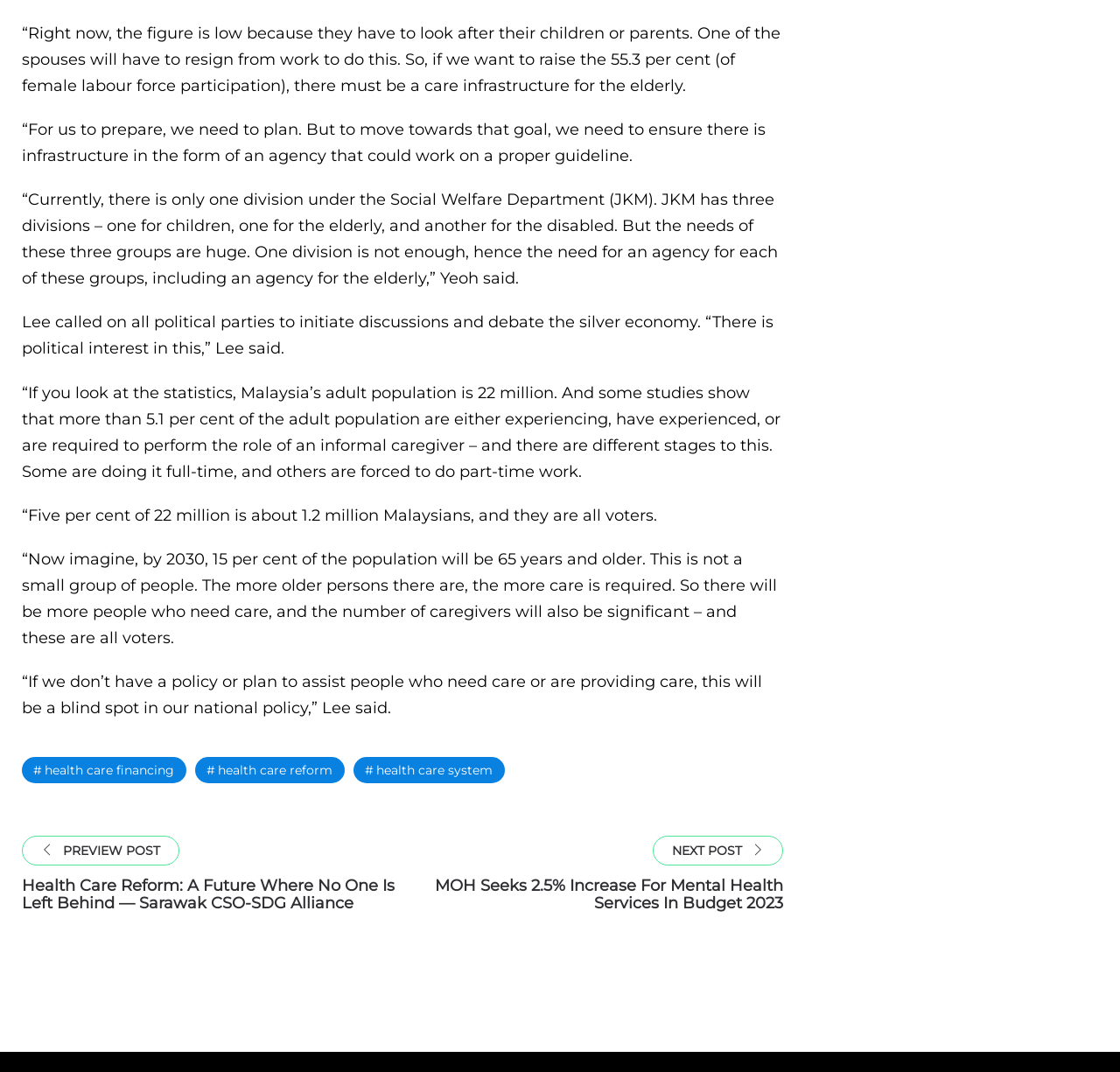Can you give a comprehensive explanation to the question given the content of the image?
What percentage of Malaysia's adult population are informal caregivers?

I found the relevant text in the webpage, which states 'more than 5.1 per cent of the adult population are either experiencing, have experienced, or are required to perform the role of an informal caregiver'.